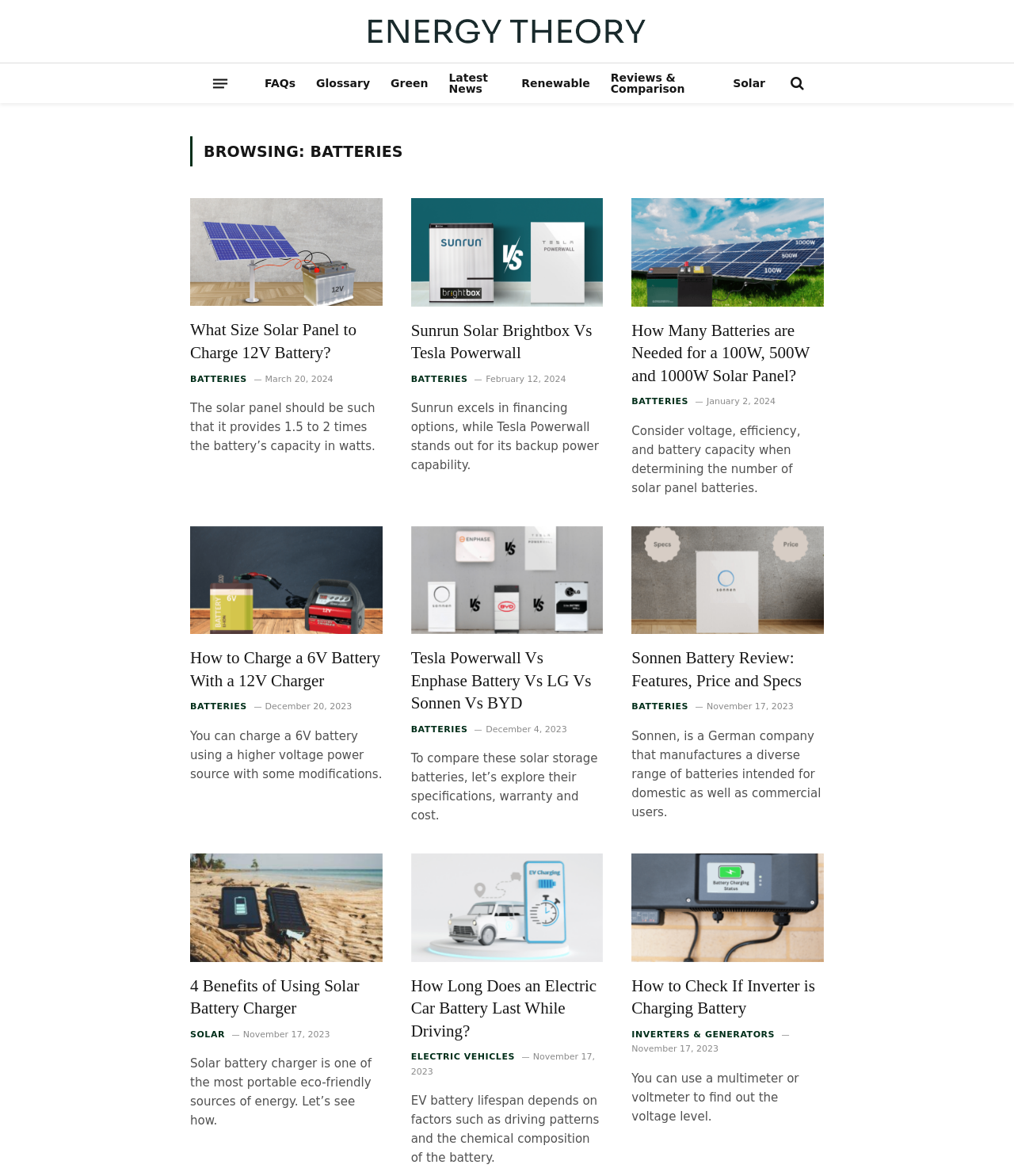Indicate the bounding box coordinates of the element that must be clicked to execute the instruction: "View the 'Latest News'". The coordinates should be given as four float numbers between 0 and 1, i.e., [left, top, right, bottom].

[0.432, 0.055, 0.504, 0.087]